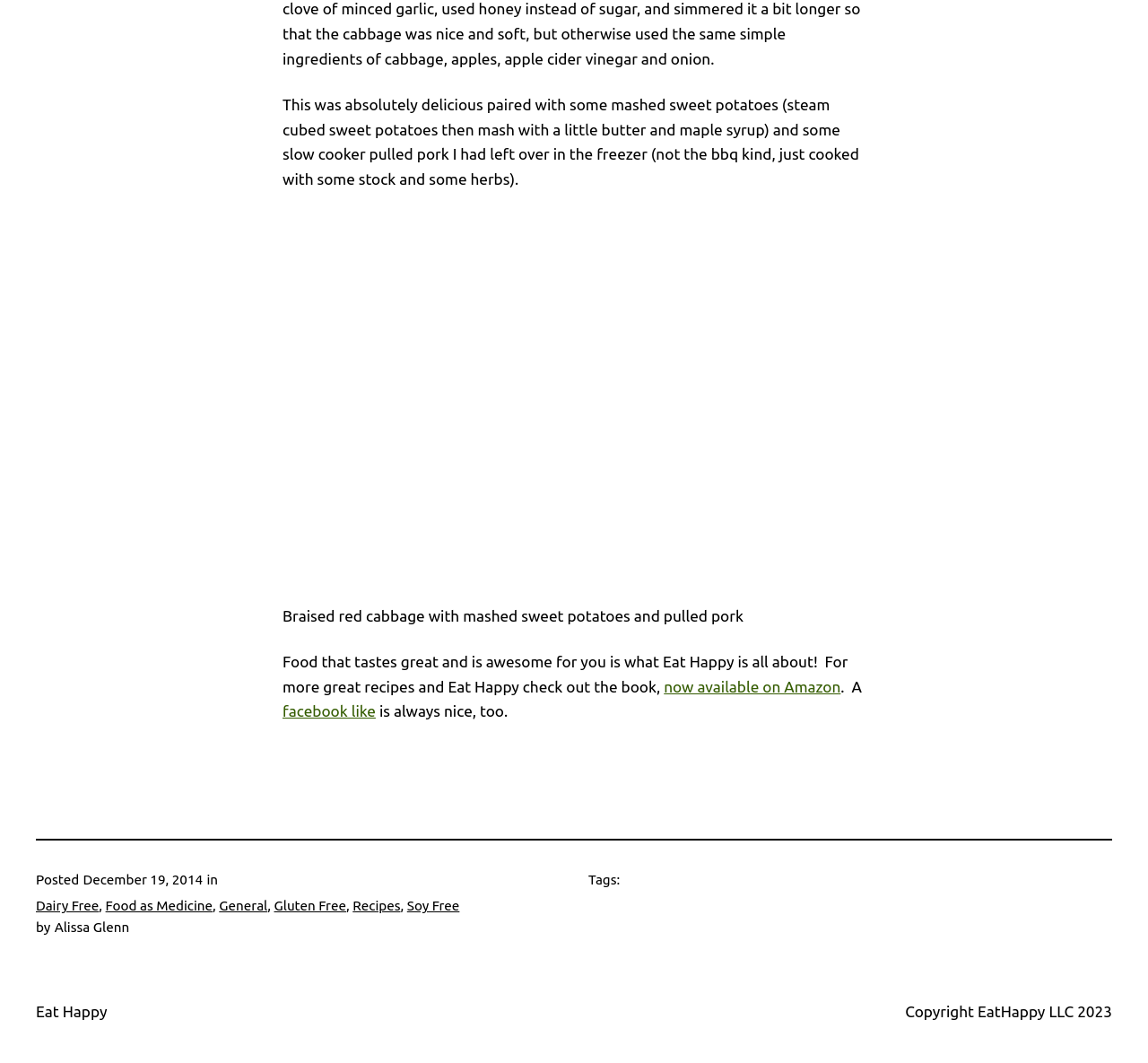Identify the bounding box for the UI element described as: "Recipes". The coordinates should be four float numbers between 0 and 1, i.e., [left, top, right, bottom].

[0.307, 0.844, 0.349, 0.859]